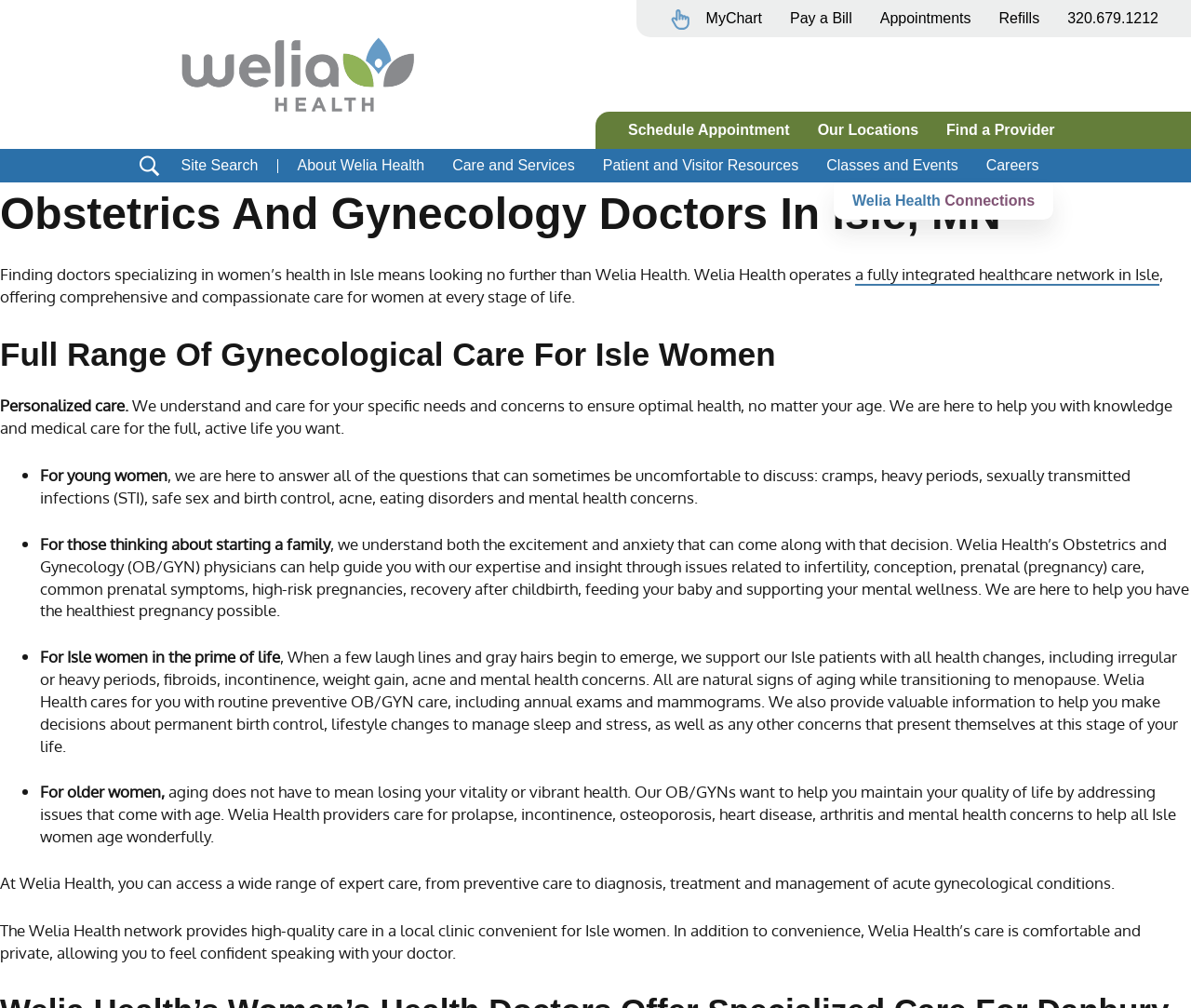Find the bounding box of the UI element described as: "Welia Health Connections". The bounding box coordinates should be given as four float values between 0 and 1, i.e., [left, top, right, bottom].

[0.7, 0.181, 0.885, 0.218]